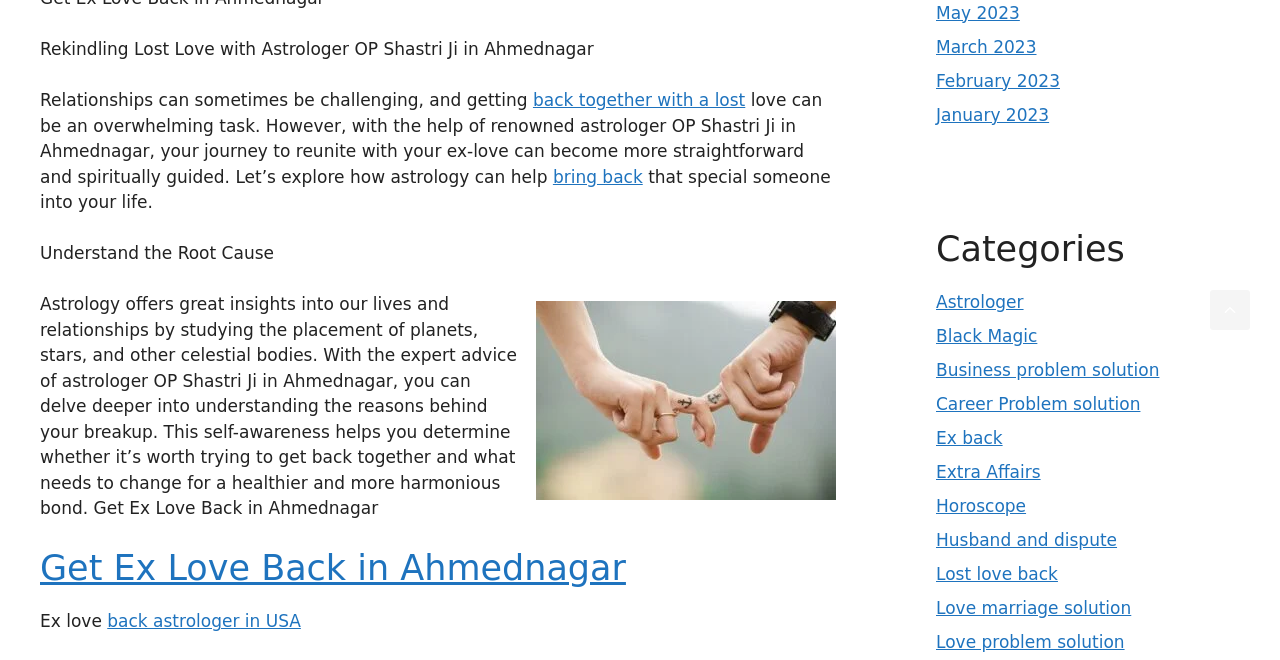Give a one-word or short phrase answer to this question: 
What is the topic of the webpage?

Get Ex Love Back